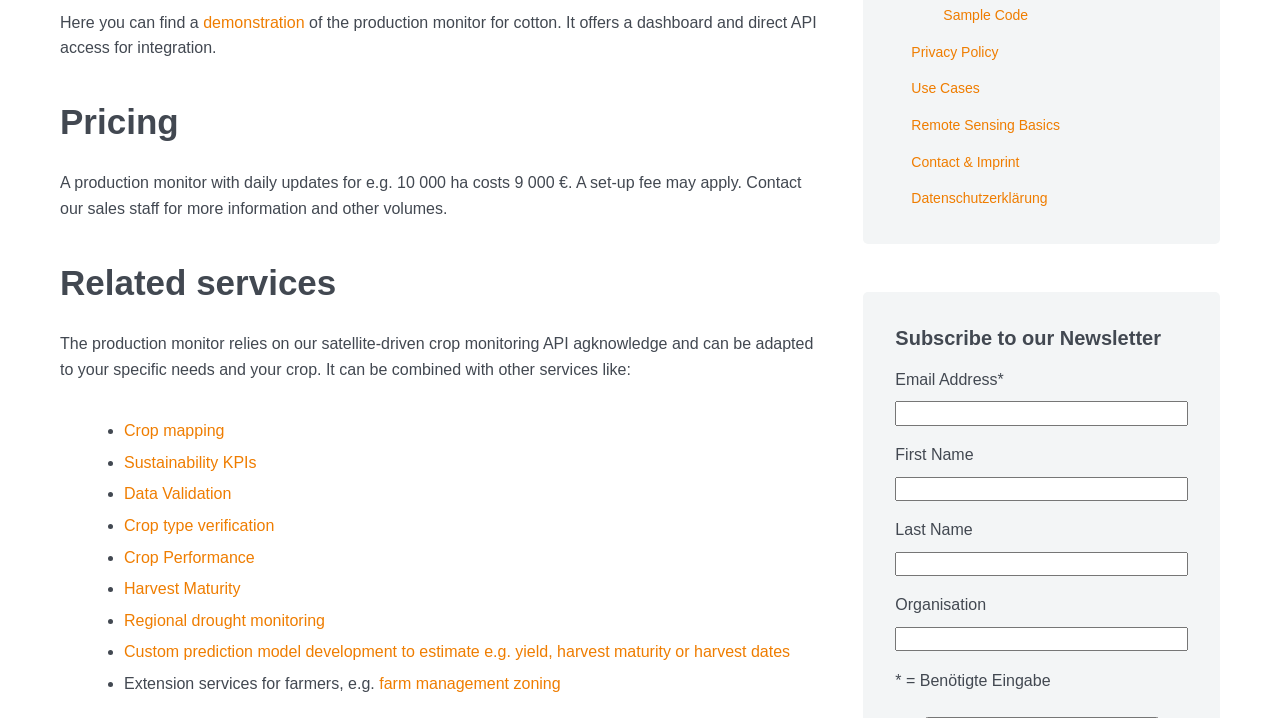Find the bounding box coordinates of the element to click in order to complete the given instruction: "Click on the 'Sample Code' link."

[0.737, 0.01, 0.803, 0.032]